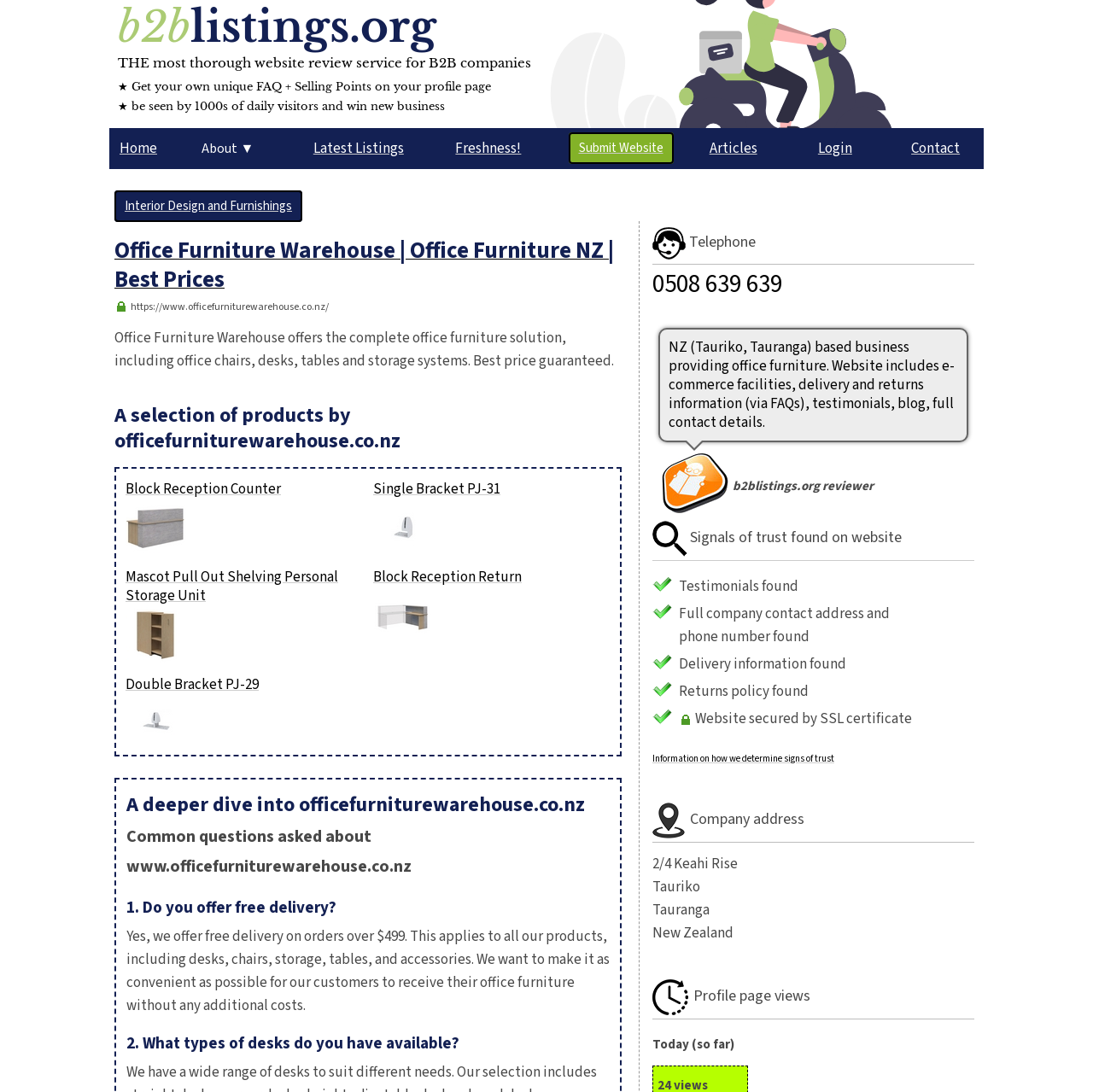Using the information in the image, give a comprehensive answer to the question: 
What is the minimum order value for free delivery?

The answer can be found in the section 'A deeper dive into officefurniturewarehouse.co.nz' where it is stated that 'Yes, we offer free delivery on orders over $499.'